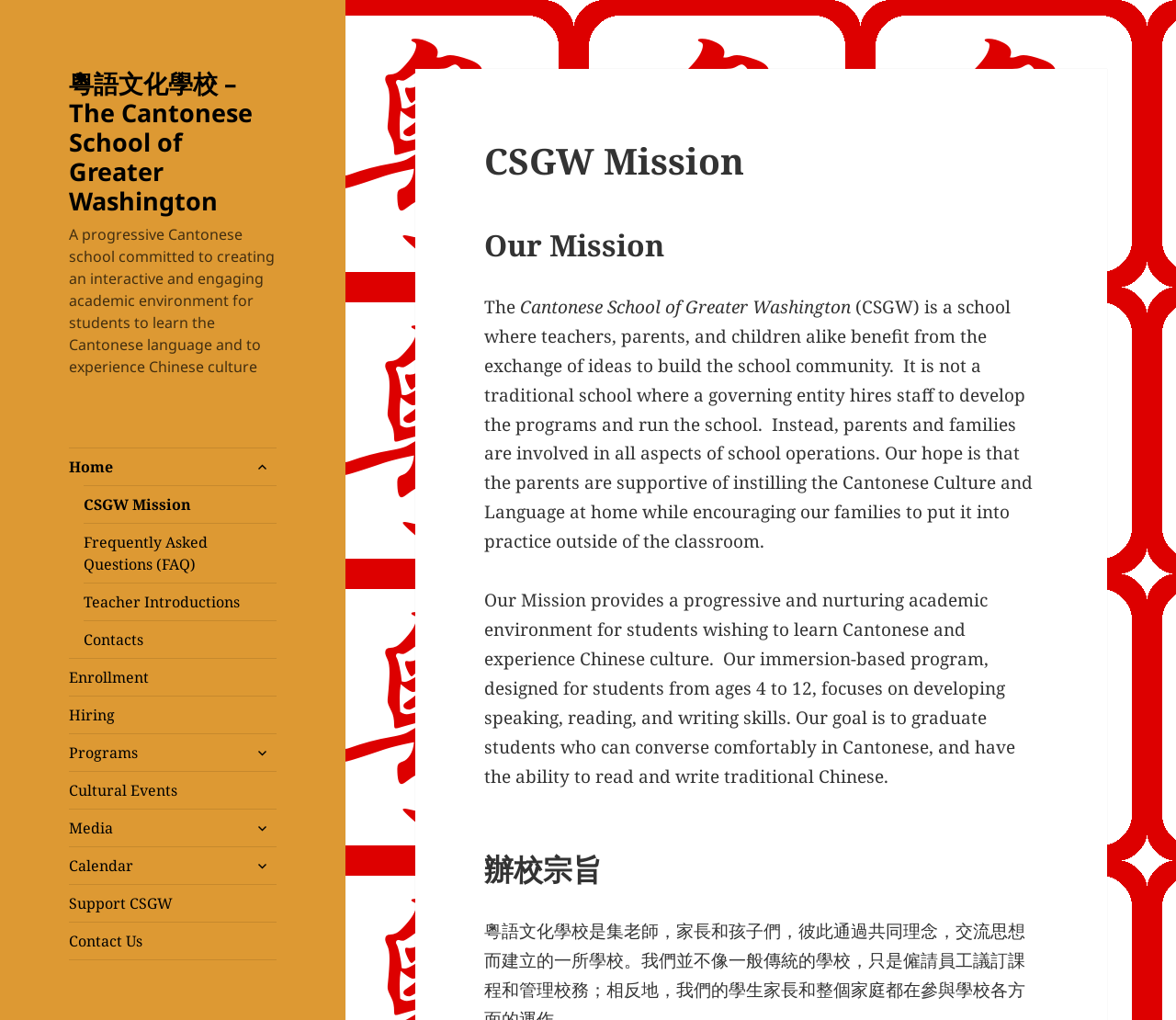What is the language of the text '辦校宗旨'?
Respond with a short answer, either a single word or a phrase, based on the image.

Cantonese